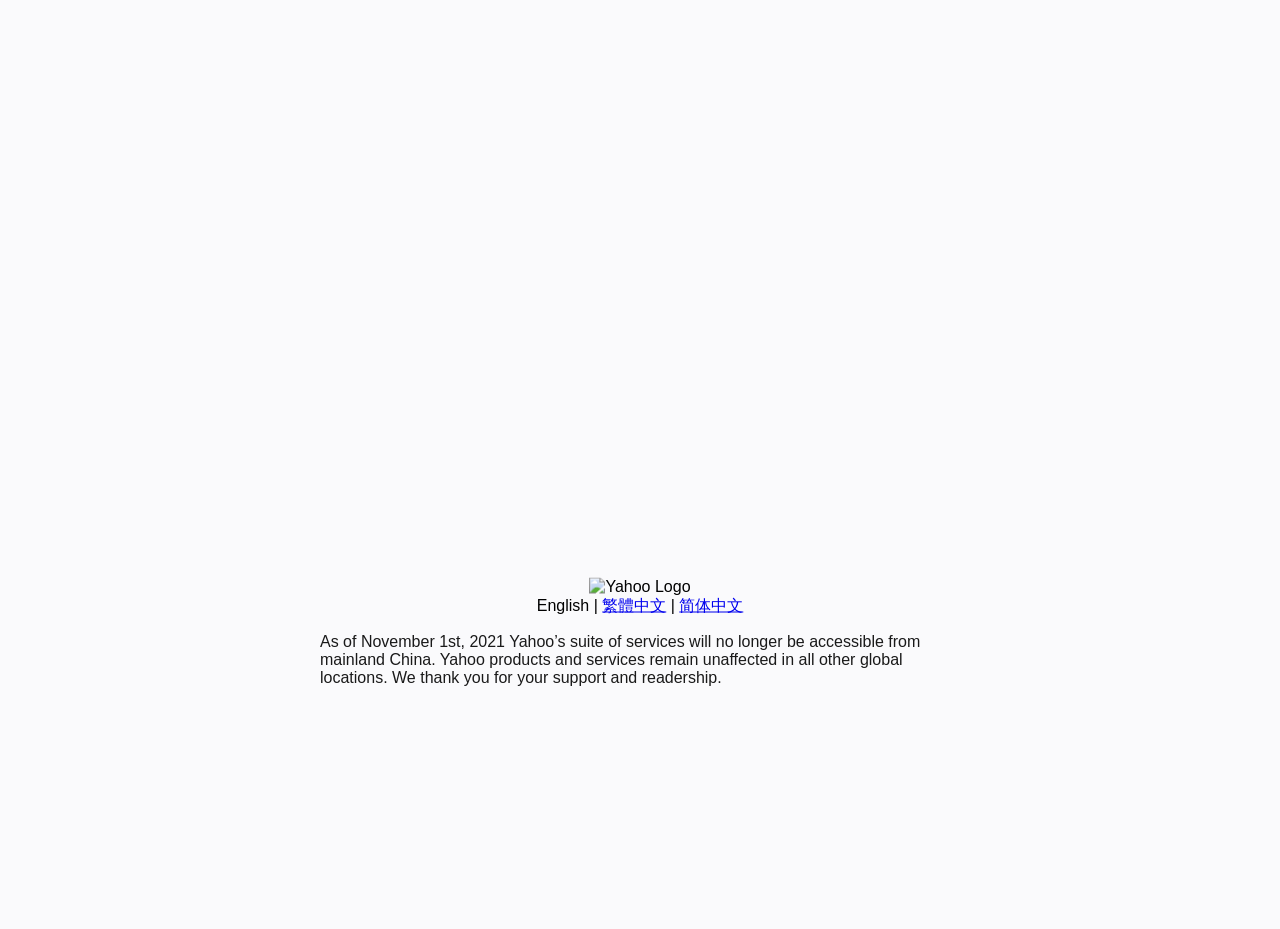Identify the bounding box coordinates for the UI element described as: "English". The coordinates should be provided as four floats between 0 and 1: [left, top, right, bottom].

[0.419, 0.642, 0.46, 0.66]